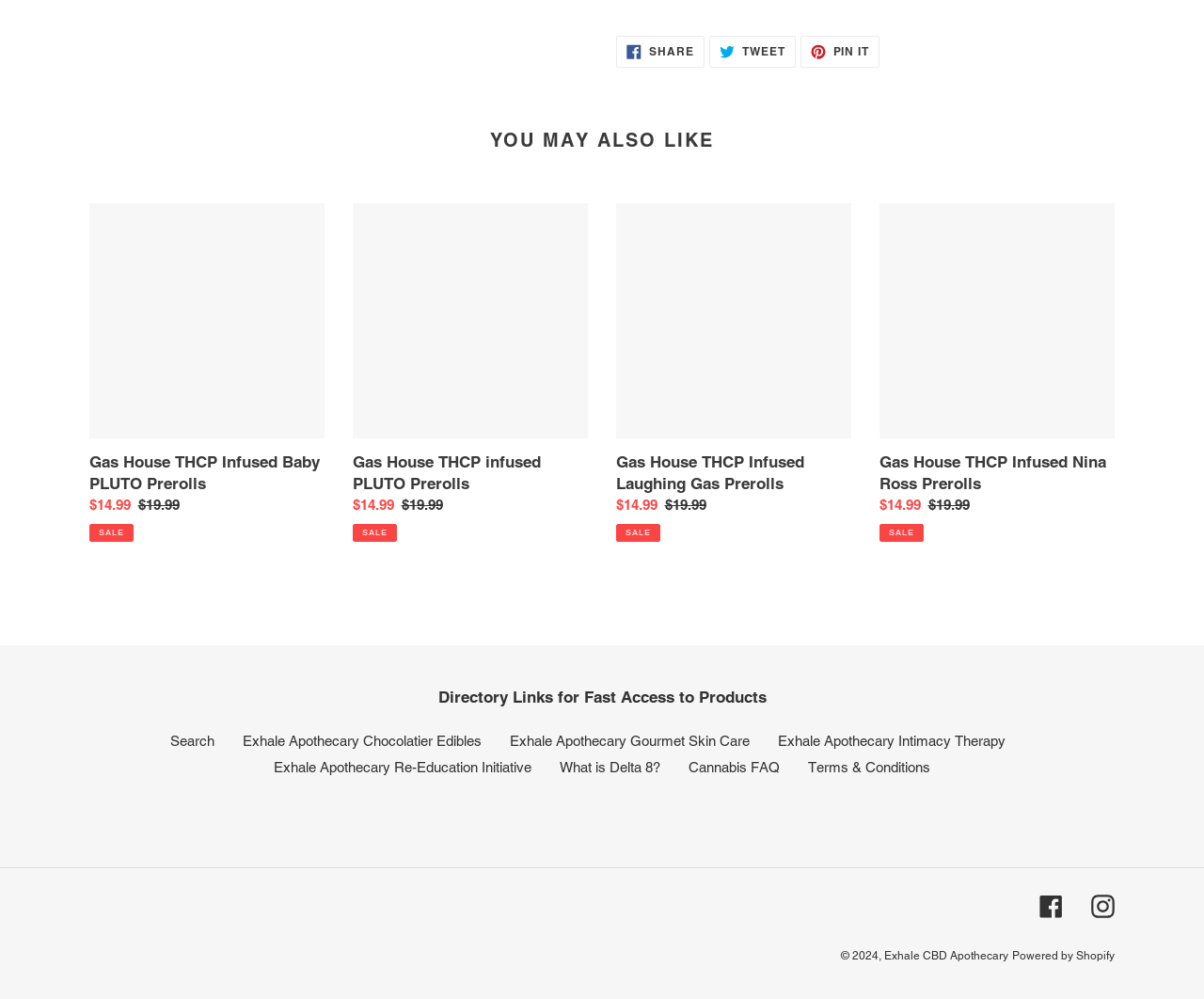Please locate the bounding box coordinates of the element that needs to be clicked to achieve the following instruction: "Visit Exhale Apothecary Chocolatier Edibles". The coordinates should be four float numbers between 0 and 1, i.e., [left, top, right, bottom].

[0.202, 0.734, 0.4, 0.75]